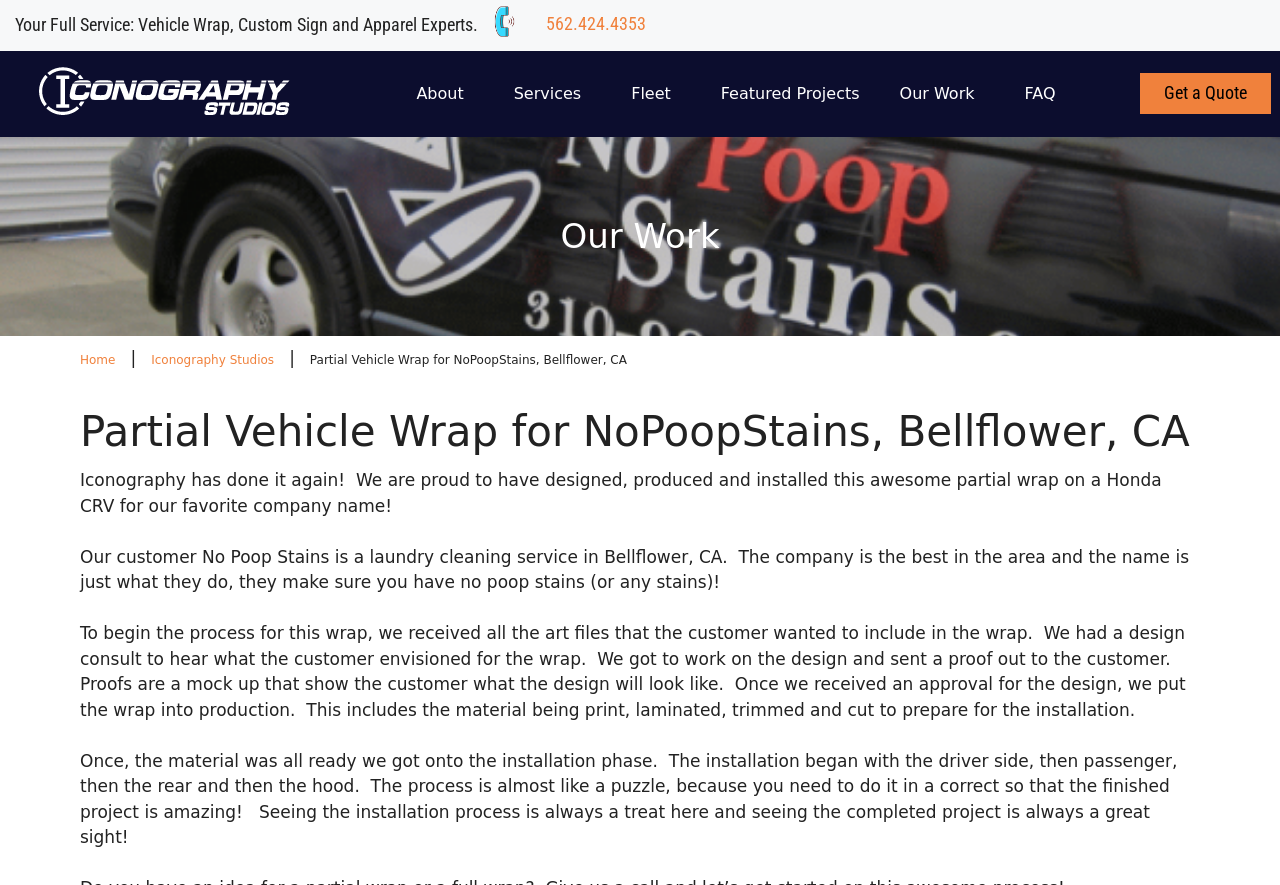Pinpoint the bounding box coordinates for the area that should be clicked to perform the following instruction: "View featured projects".

[0.547, 0.08, 0.687, 0.132]